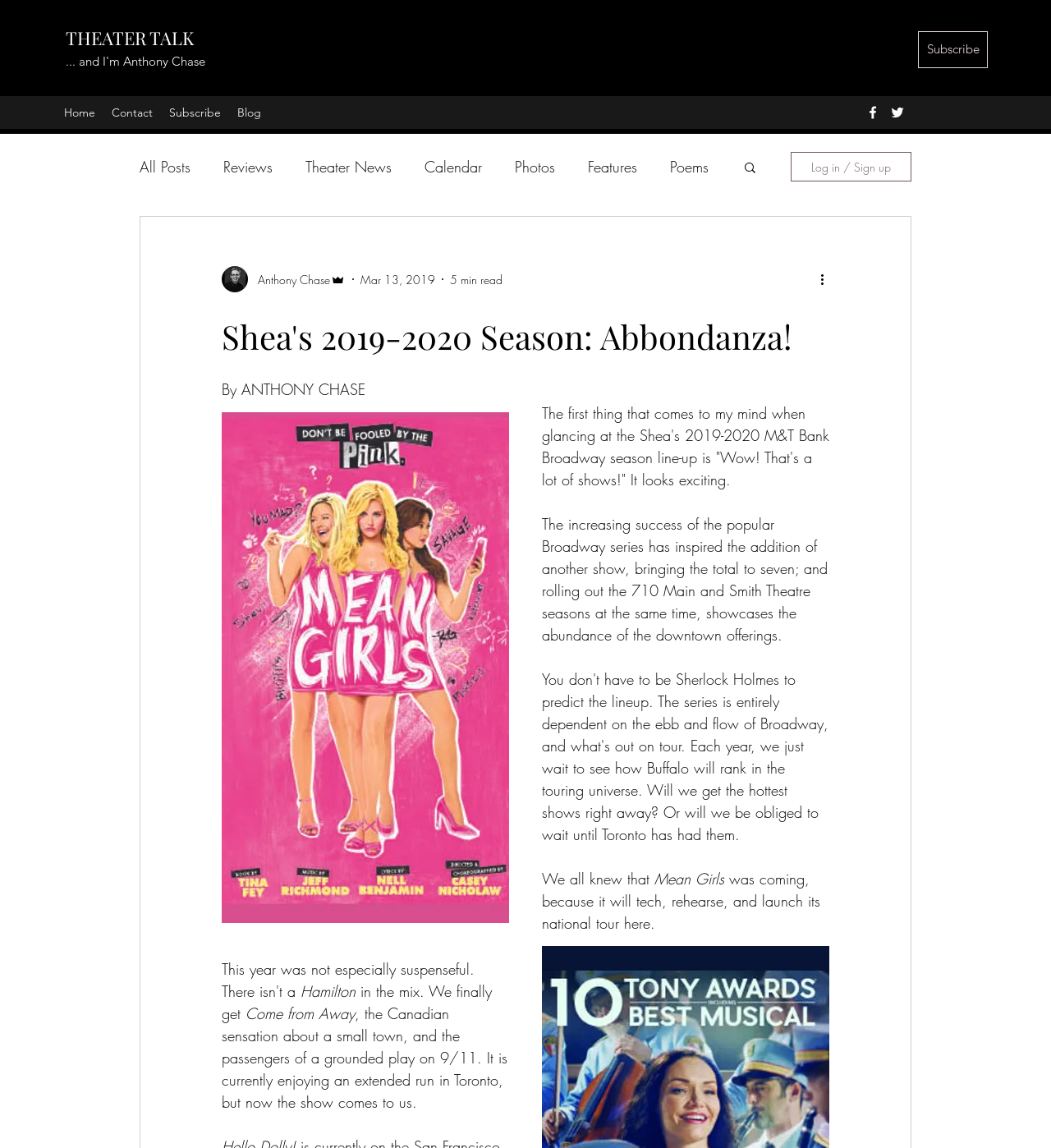Provide the bounding box coordinates for the area that should be clicked to complete the instruction: "Click on the 'More actions' button".

[0.778, 0.235, 0.797, 0.252]